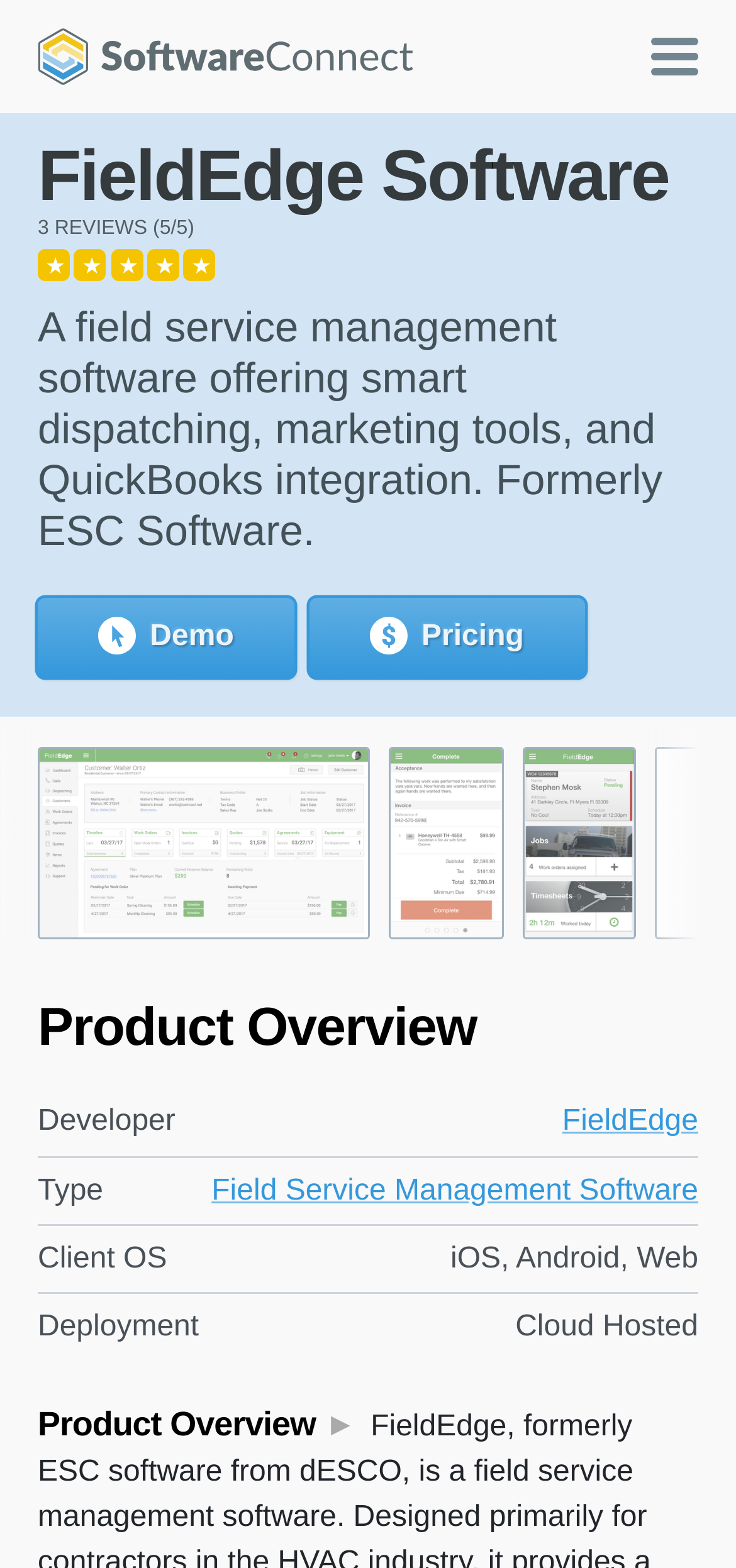Please find the bounding box coordinates for the clickable element needed to perform this instruction: "View 'Best Field Service Software'".

[0.051, 0.822, 0.479, 0.84]